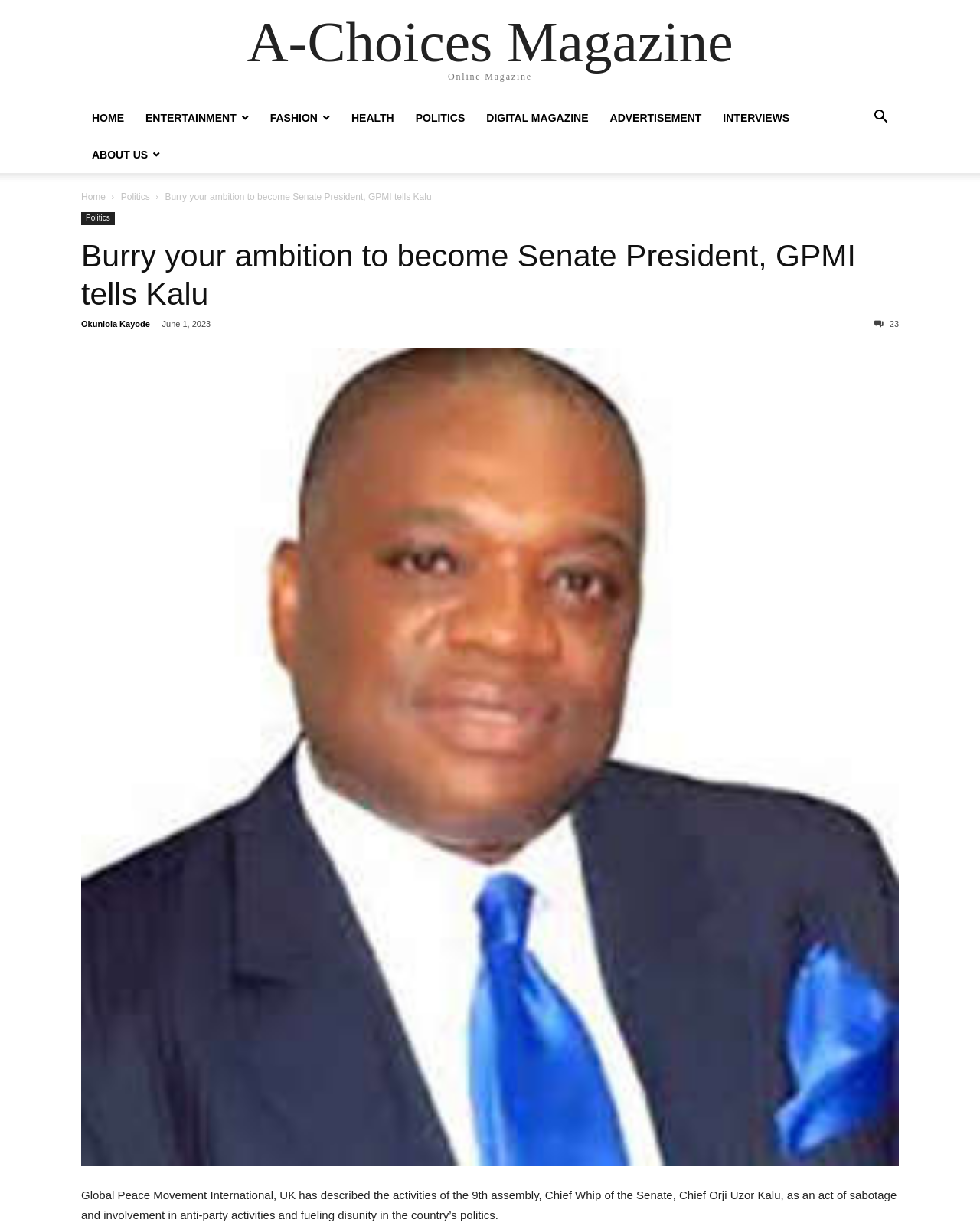Offer a thorough description of the webpage.

The webpage appears to be an online magazine article from A-Choices Magazine. At the top, there is a link to the magazine's homepage, accompanied by a brief description "Online Magazine". Below this, there is a navigation menu with links to various sections, including HOME, ENTERTAINMENT, FASHION, HEALTH, POLITICS, DIGITAL MAGAZINE, ADVERTISEMENT, and INTERVIEWS. 

To the right of the navigation menu, there is a button with an icon. Below the navigation menu, there are two links, "Home" and "Politics", which seem to be a secondary navigation menu. 

The main article title, "Burry your ambition to become Senate President, GPMI tells Kalu", is displayed prominently, with a link to the Politics section below it. The article's content is divided into sections, with a heading that repeats the article title. Below the heading, there is a link to the author's name, "Okunlola Kayode", followed by a dash and the publication date, "June 1, 2023". 

To the right of the author's information, there is a link with an icon and the number "23". The article's main content is a block of text that describes the activities of the 9th assembly and Chief Whip of the Senate, Chief Orji Uzor Kalu. Above the article text, there is a large image related to the article.